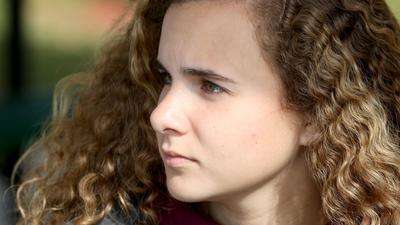Generate an in-depth description of the visual content.

The image captures a contemplative moment of Daniela Menescal, a 17-year-old student from Marjory Stoneman Douglas High School. In the aftermath of the tragic shooting at her school, Daniela reflects on the profound impact of the events that unfolded. The photograph showcases her thoughtful expression, framed by her curly hair, as she navigates the challenges of coping with the trauma and its lasting effects. The accompanying article highlights the ongoing legal discussions regarding compensation for victims, underscoring the emotional weight carried by those directly affected by the incident. This poignant image emphasizes the personal stories behind the headlines, shedding light on the resilience of students like Daniela in the face of unimaginable circumstances.